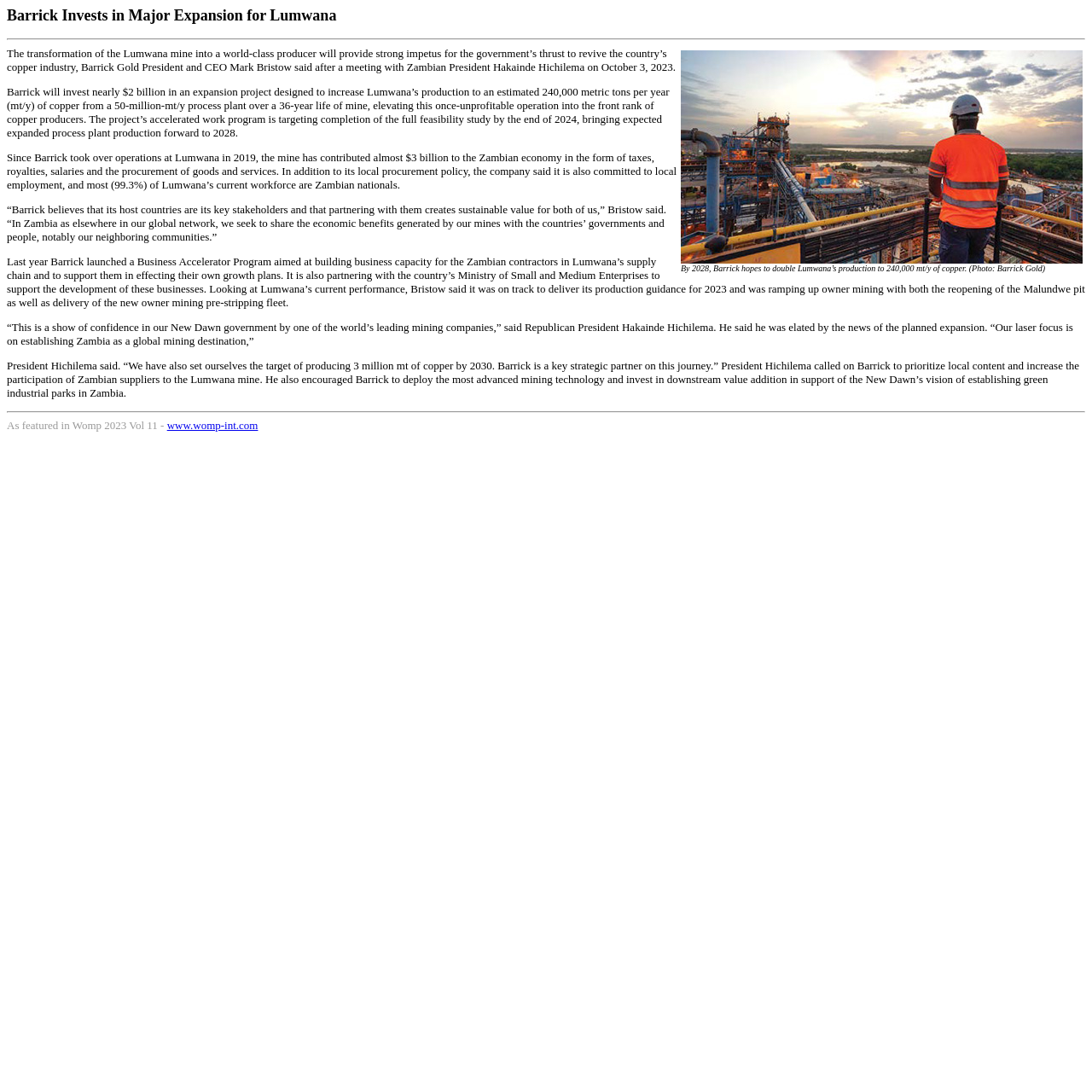Please examine the image and answer the question with a detailed explanation:
Who is the CEO of Barrick Gold?

The webpage mentions Mark Bristow as the President and CEO of Barrick Gold, quoting him in several instances. This information is obtained from the StaticText elements that contain his quotes.